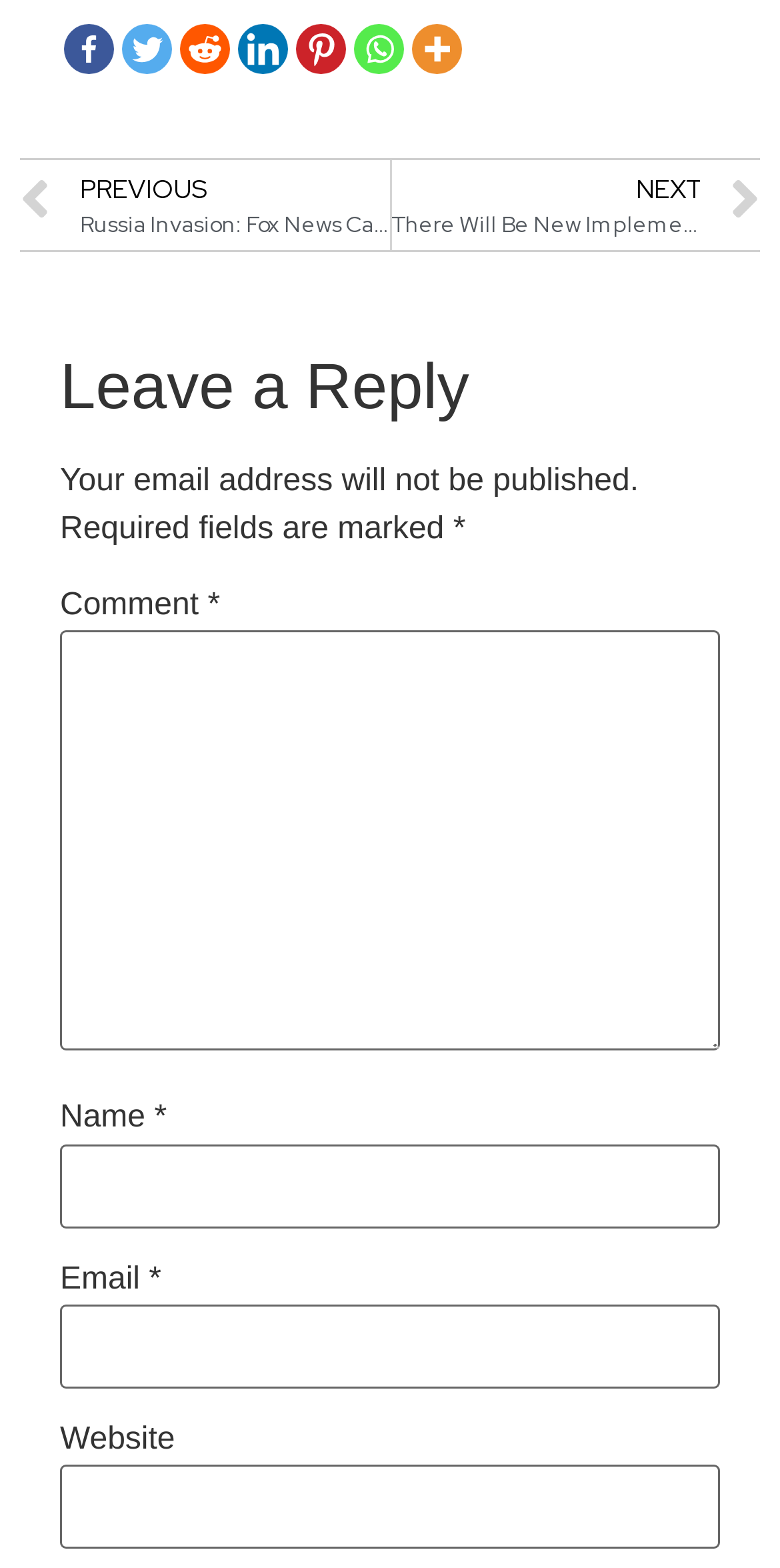Please locate the bounding box coordinates for the element that should be clicked to achieve the following instruction: "Share on Facebook". Ensure the coordinates are given as four float numbers between 0 and 1, i.e., [left, top, right, bottom].

[0.082, 0.016, 0.146, 0.048]